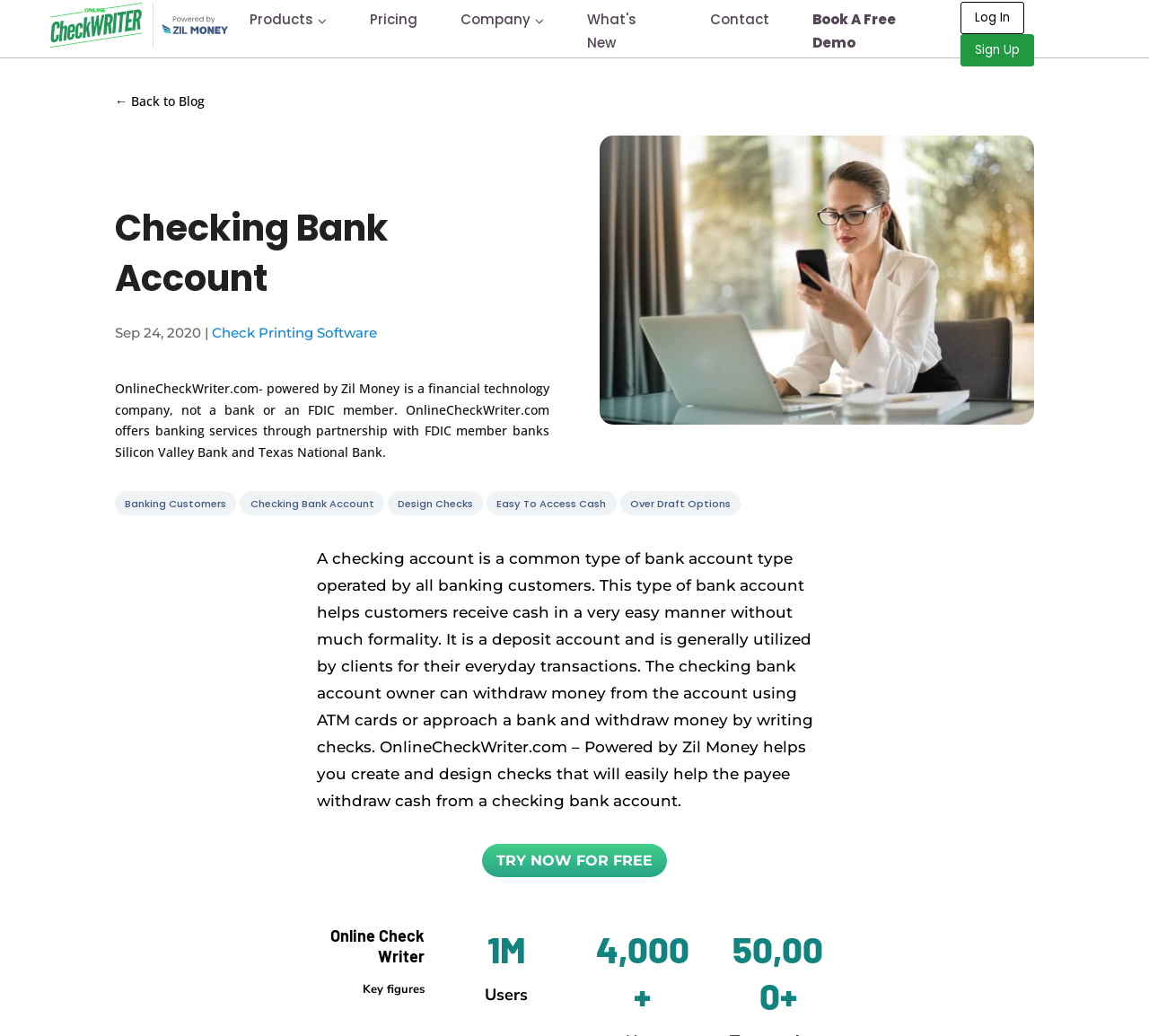Find the bounding box coordinates for the HTML element described as: "Checking Bank Account". The coordinates should consist of four float values between 0 and 1, i.e., [left, top, right, bottom].

[0.209, 0.474, 0.334, 0.497]